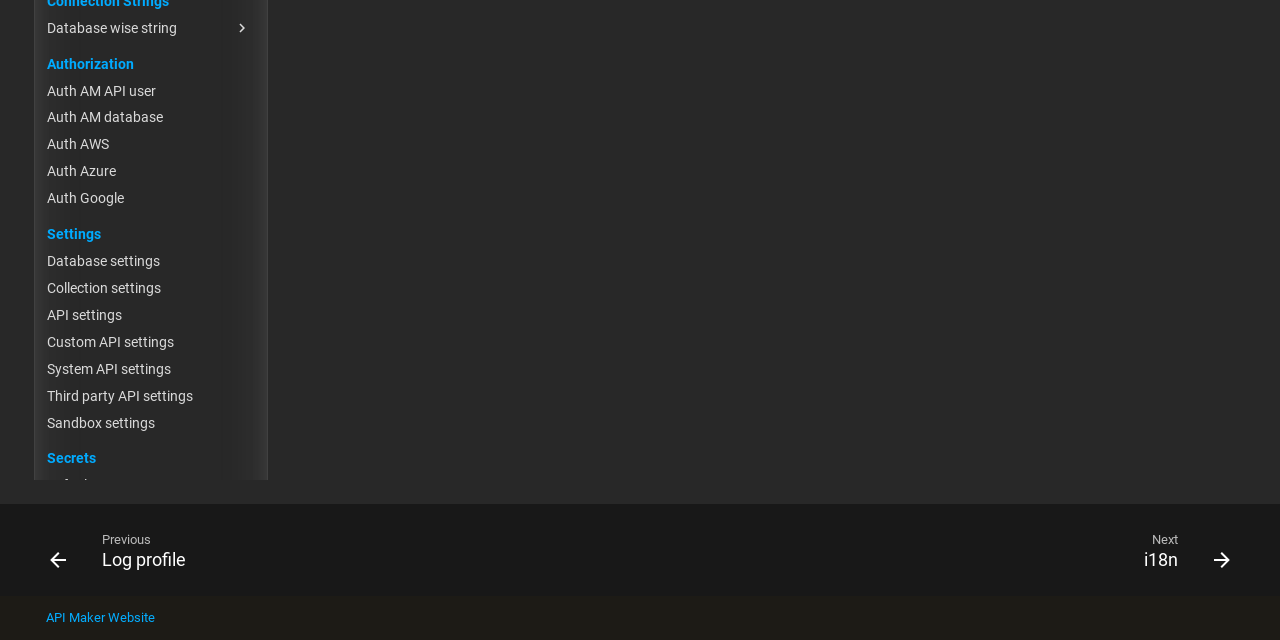From the element description Sandbox settings, predict the bounding box coordinates of the UI element. The coordinates must be specified in the format (top-left x, top-left y, bottom-right x, bottom-right y) and should be within the 0 to 1 range.

[0.037, 0.646, 0.196, 0.675]